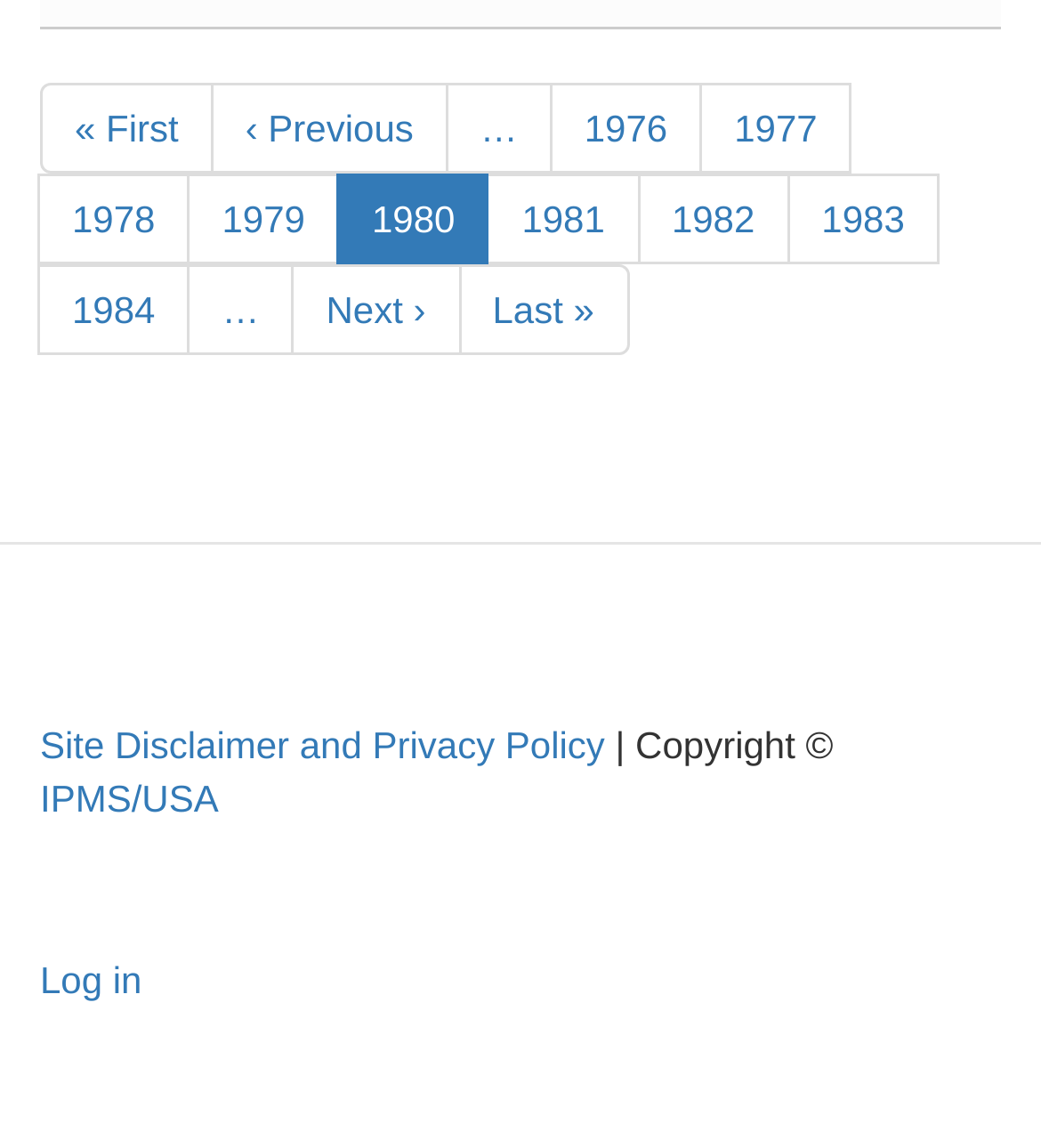Determine the bounding box for the described UI element: "Art magnets".

None